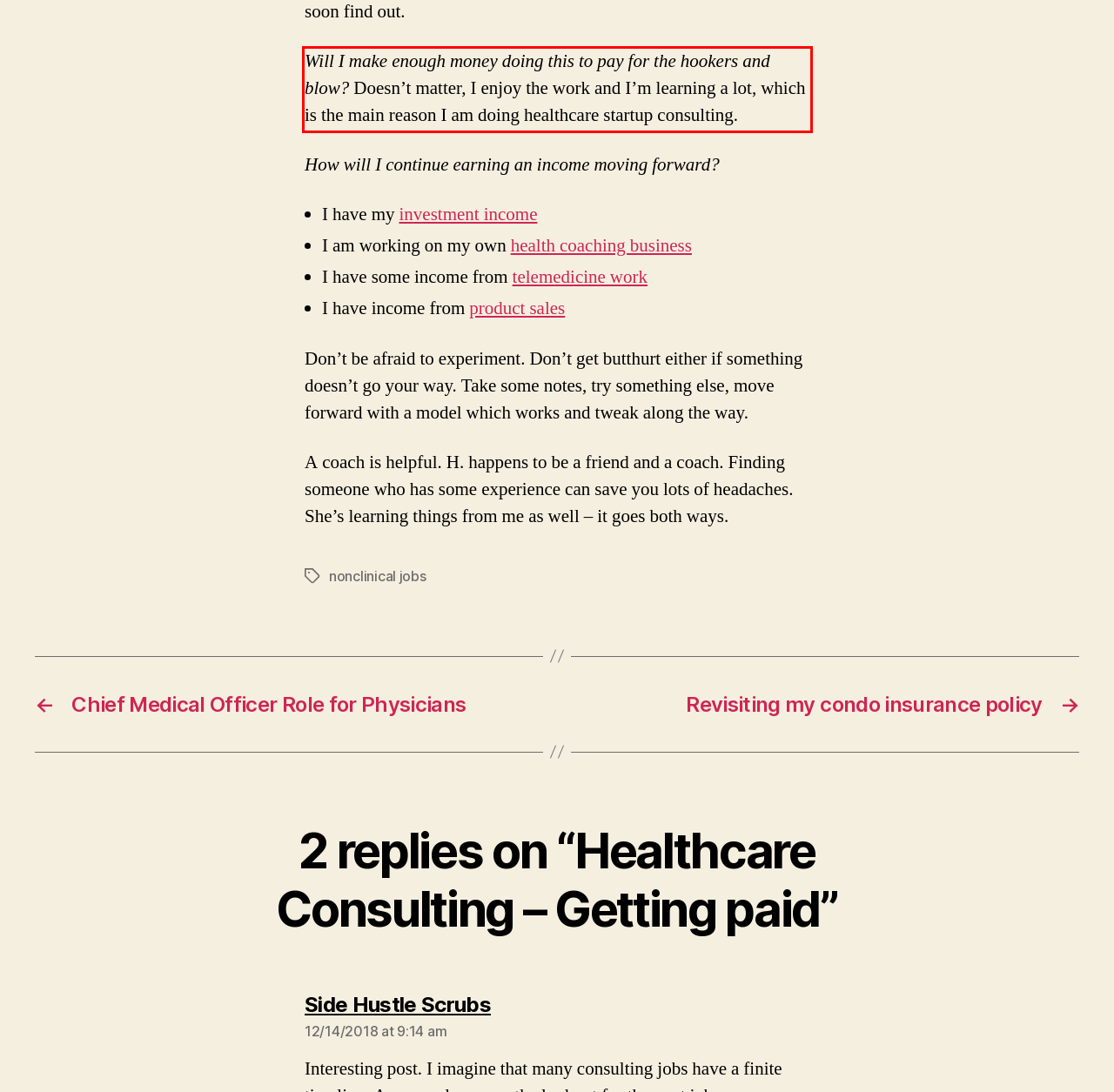Identify and extract the text within the red rectangle in the screenshot of the webpage.

Will I make enough money doing this to pay for the hookers and blow? Doesn’t matter, I enjoy the work and I’m learning a lot, which is the main reason I am doing healthcare startup consulting.